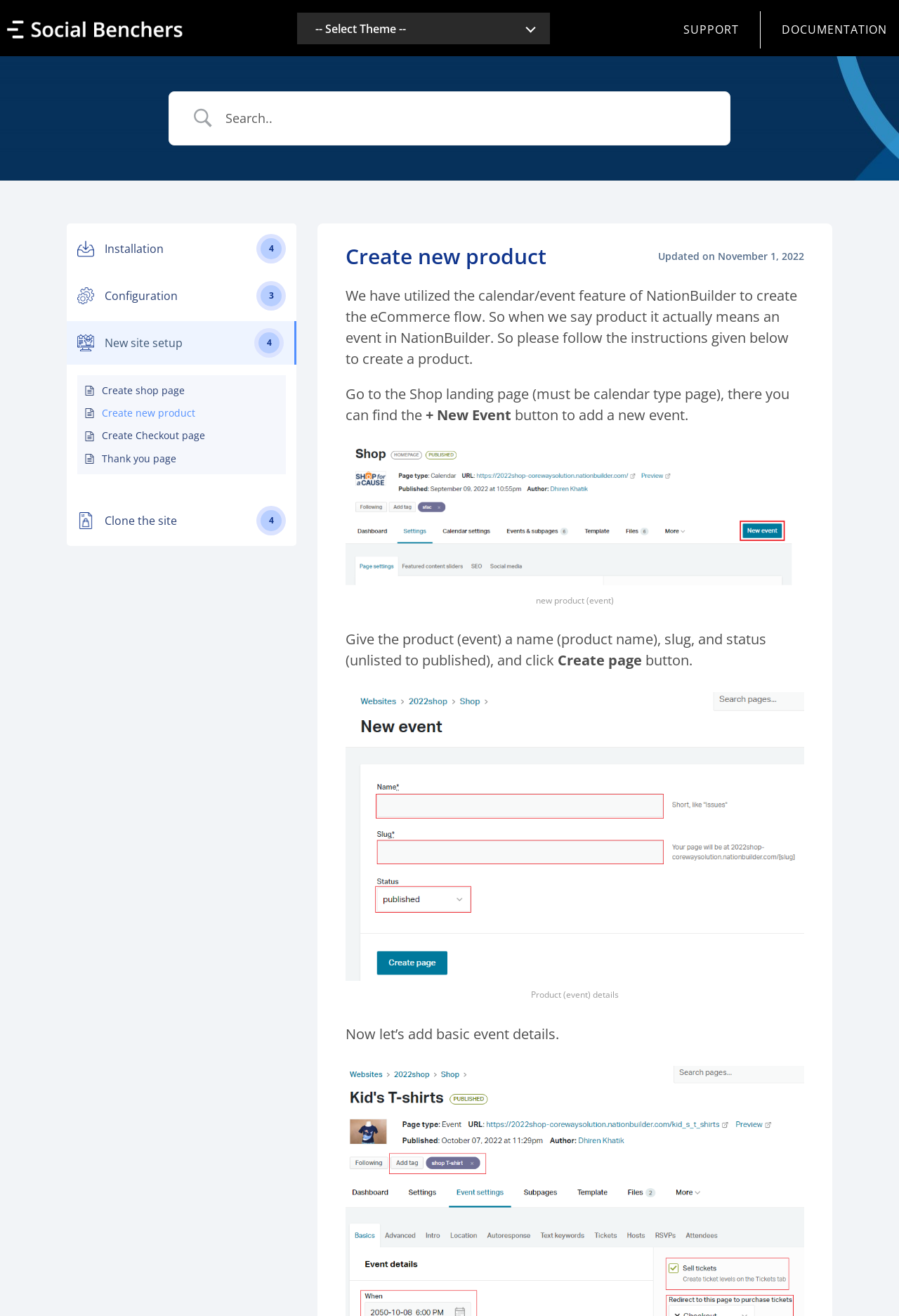What is the primary menu item?
Answer briefly with a single word or phrase based on the image.

SUPPORT